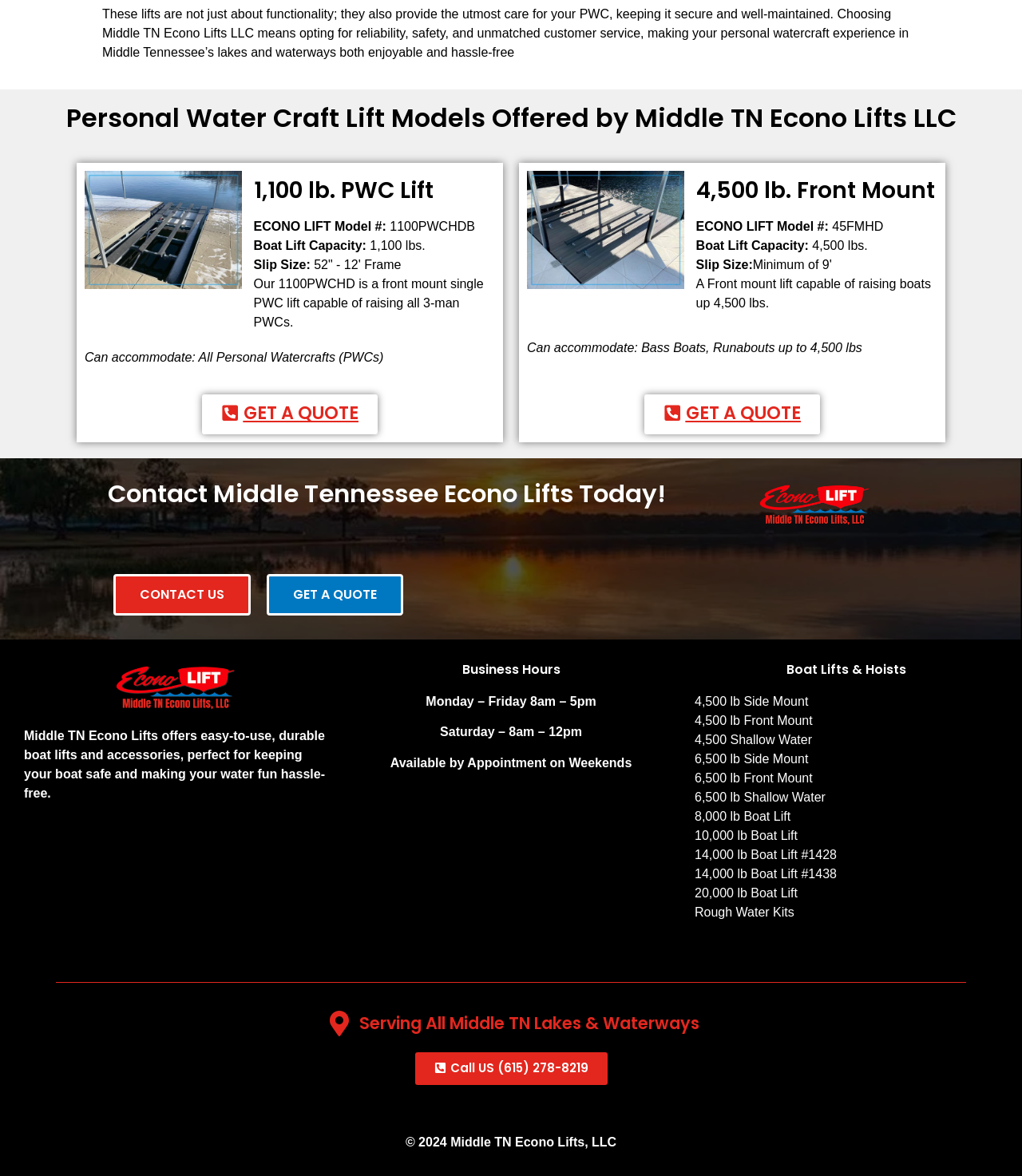Refer to the element description Get a Quote and identify the corresponding bounding box in the screenshot. Format the coordinates as (top-left x, top-left y, bottom-right x, bottom-right y) with values in the range of 0 to 1.

[0.198, 0.336, 0.369, 0.369]